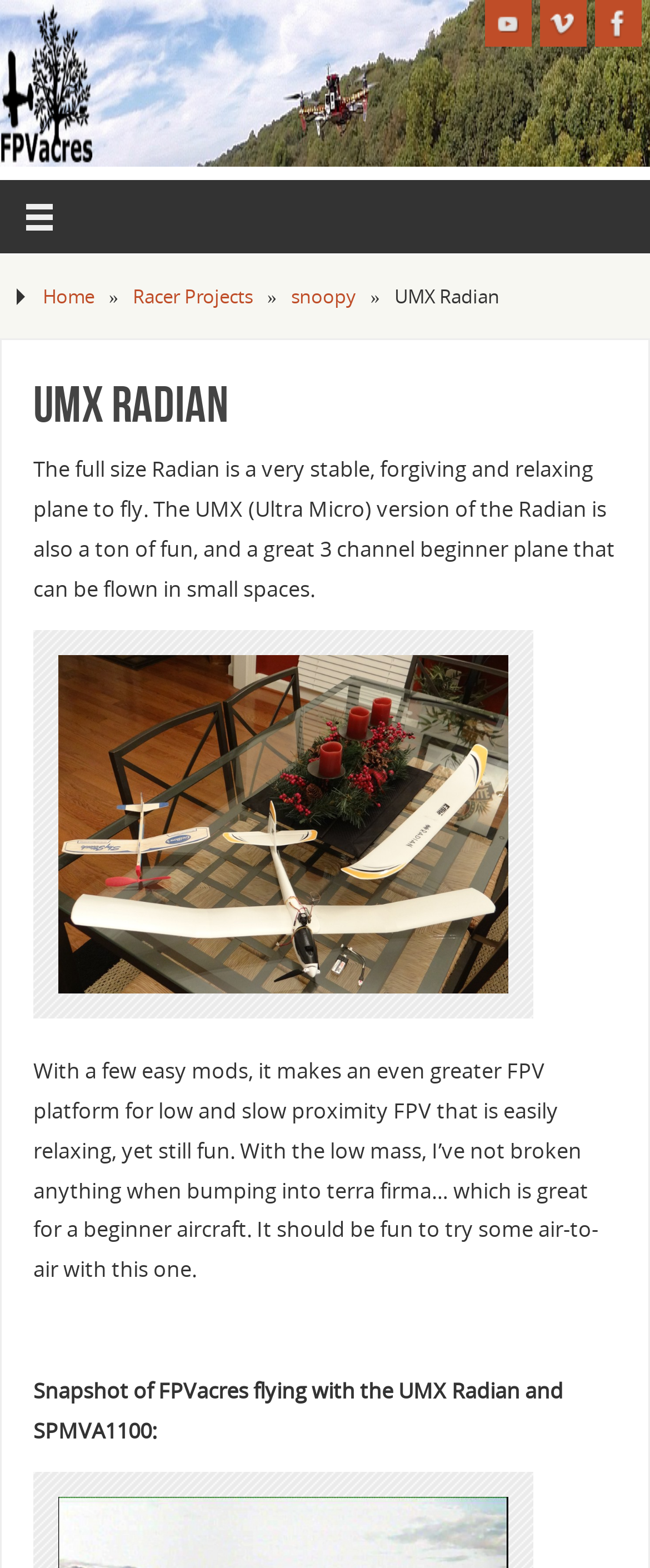Generate a thorough caption that explains the contents of the webpage.

The webpage is about the UMX Radian, a type of aircraft, specifically its use for FPV (First-Person View) flying. At the top of the page, there is a logo image of FPVacres, taking up the full width of the page. Below the logo, there are three social media links, YouTube, Vimeo, and Facebook, each with its corresponding icon, aligned horizontally and taking up about a quarter of the page width.

The main content of the page is divided into sections. On the left side, there is a navigation menu with links to "Home" and "Racer Projects", separated by a right-pointing arrow symbol. On the right side, there is a heading that reads "UMX Radian", followed by a paragraph of text that describes the plane's characteristics and its suitability for beginners.

Below the heading, there is an image of the plane, taking up about half of the page width. The image is accompanied by two blocks of text, one describing the plane's performance and another discussing its potential for FPV flying. The text blocks are separated by a small gap.

At the bottom of the page, there is a link to an image, labeled "smDSC02528-WP", which appears to be a screenshot of FPVacres flying with the UMX Radian and SPMVA1100.